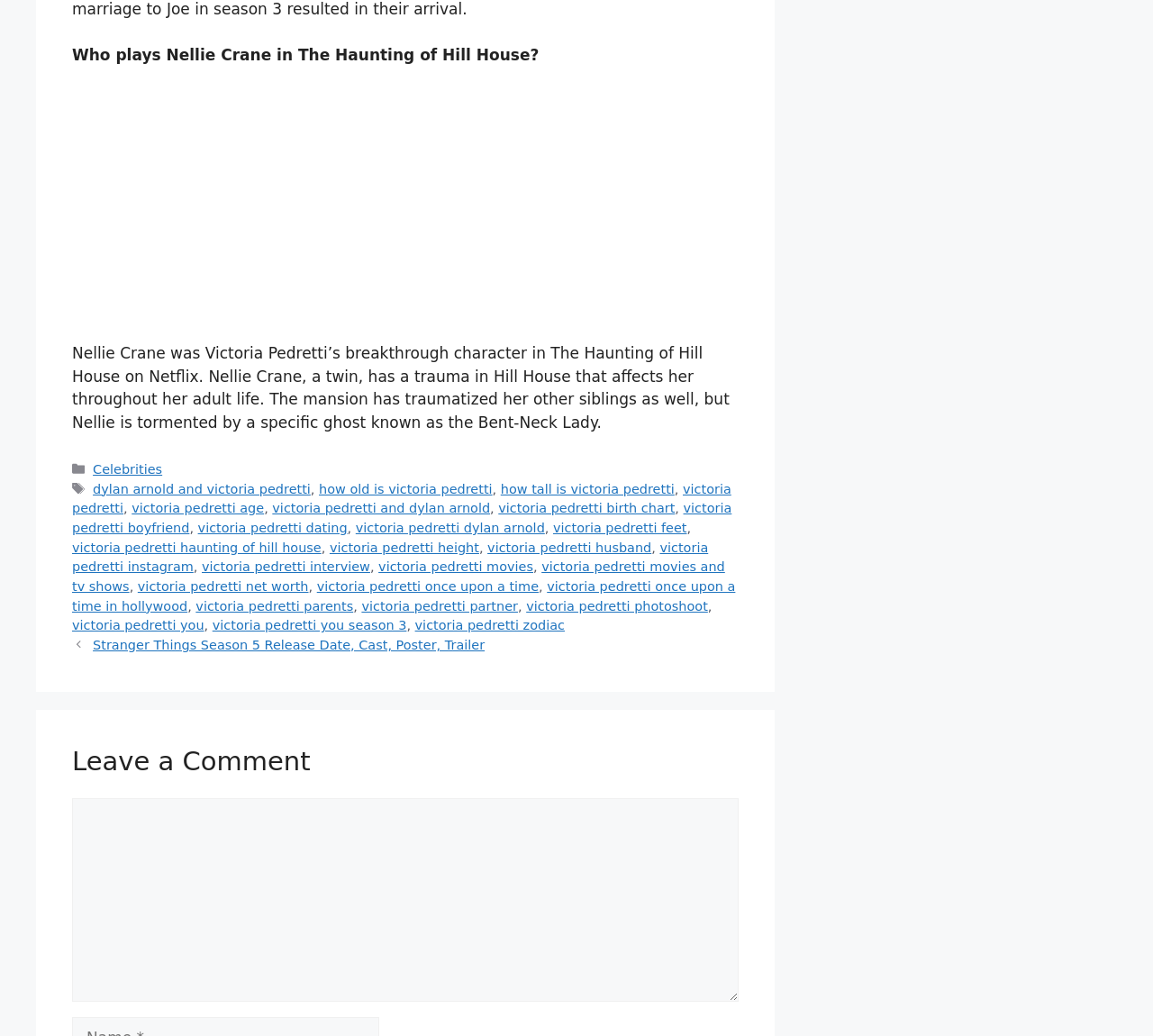Use the details in the image to answer the question thoroughly: 
What is the purpose of the textbox with the label 'Comment'?

The question is asking about the purpose of the textbox with the label 'Comment'. The answer can be found in the heading element with text 'Leave a Comment', which indicates that the textbox is for leaving a comment.